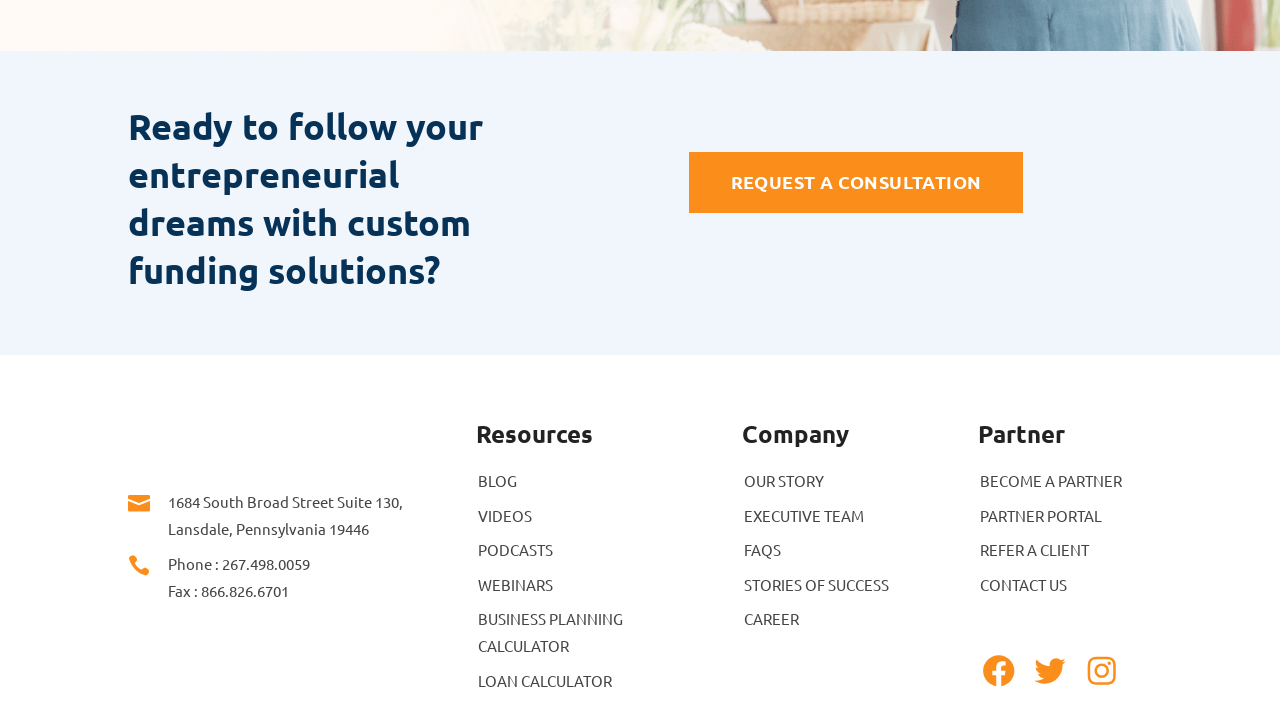Specify the bounding box coordinates for the region that must be clicked to perform the given instruction: "Visit Facebook page".

[0.766, 0.926, 0.795, 0.979]